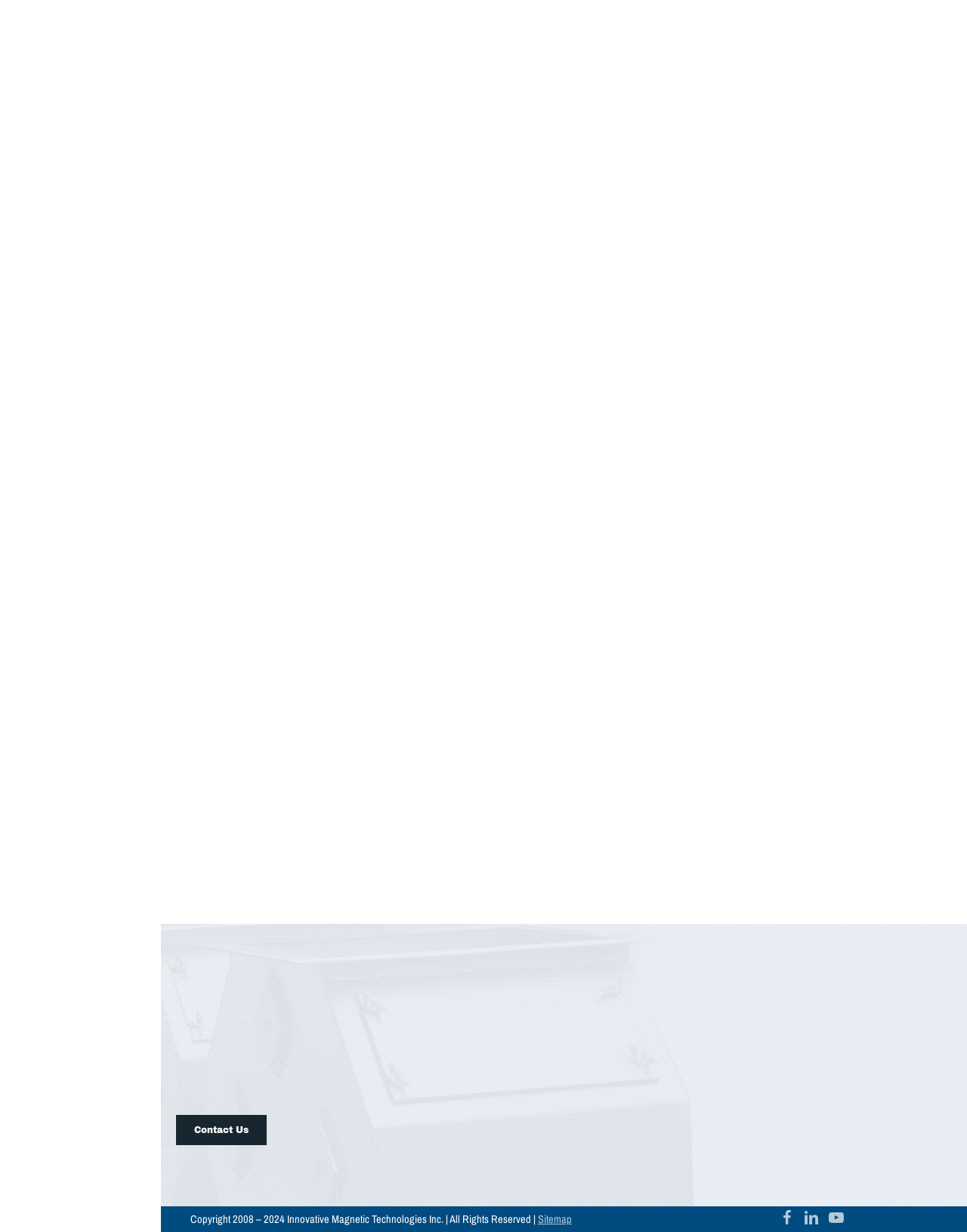How can users contact IMT?
Based on the image, answer the question with a single word or brief phrase.

Through the Contact Us button